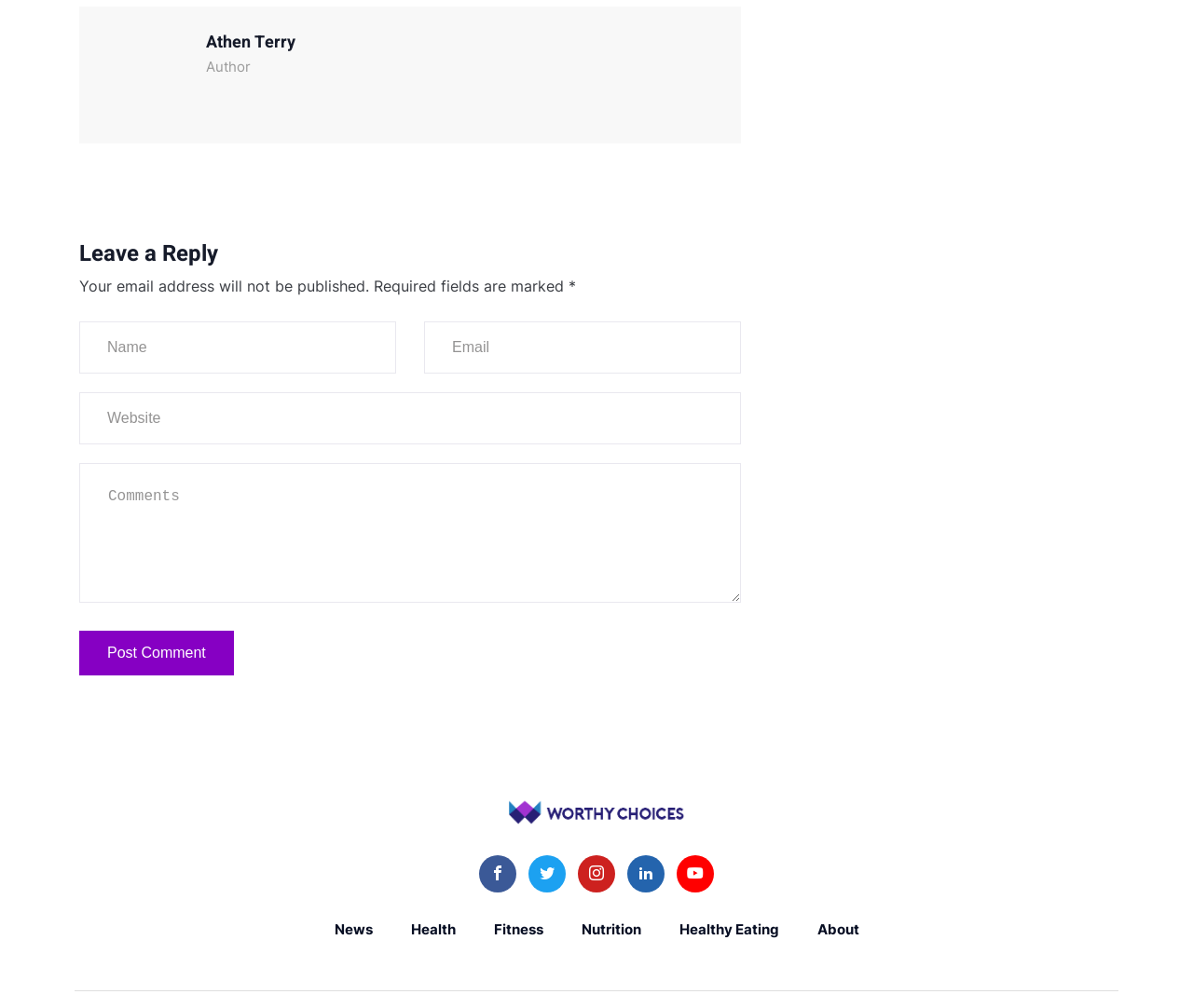Pinpoint the bounding box coordinates of the clickable area needed to execute the instruction: "Visit the Worthy Choices page". The coordinates should be specified as four float numbers between 0 and 1, i.e., [left, top, right, bottom].

[0.426, 0.79, 0.574, 0.818]